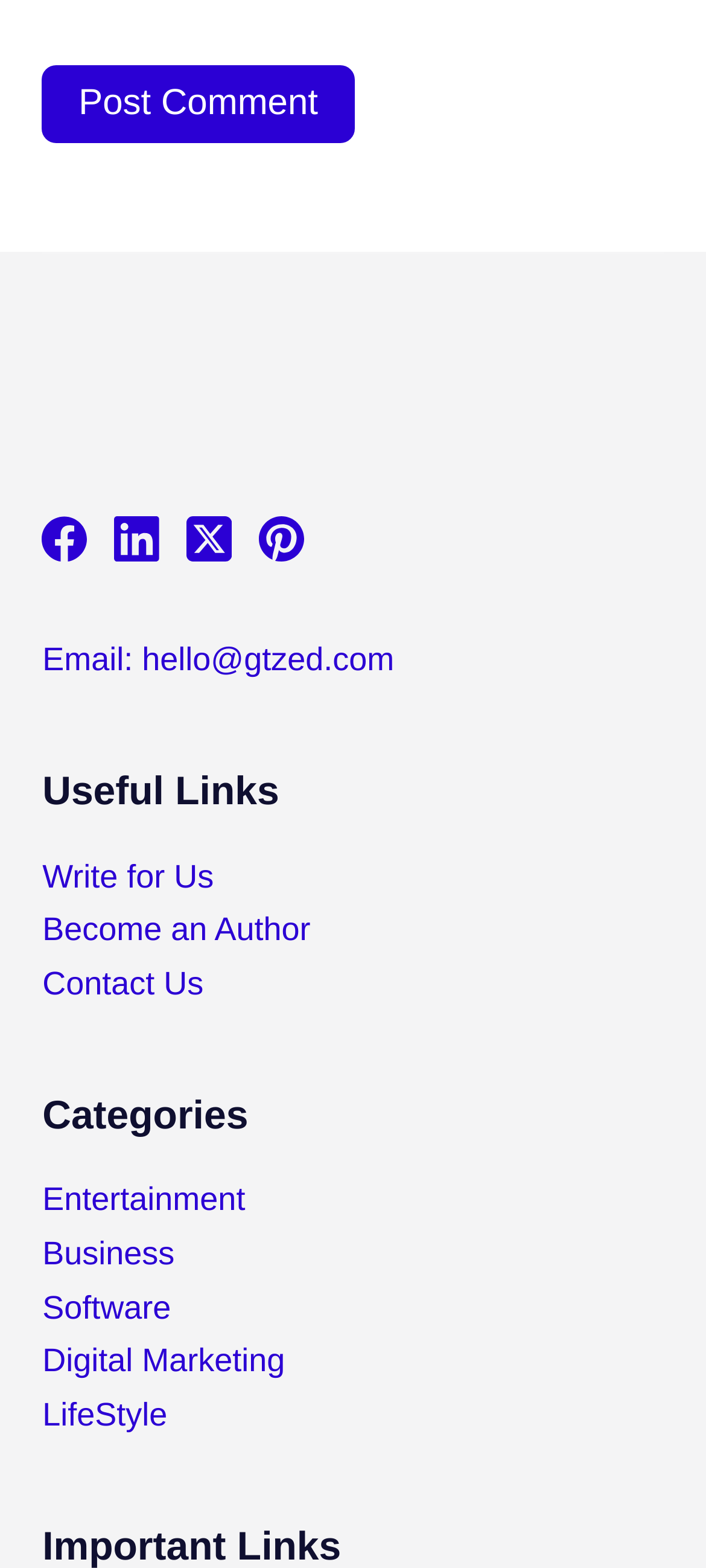Locate the coordinates of the bounding box for the clickable region that fulfills this instruction: "Explore Entertainment".

[0.06, 0.754, 0.347, 0.777]